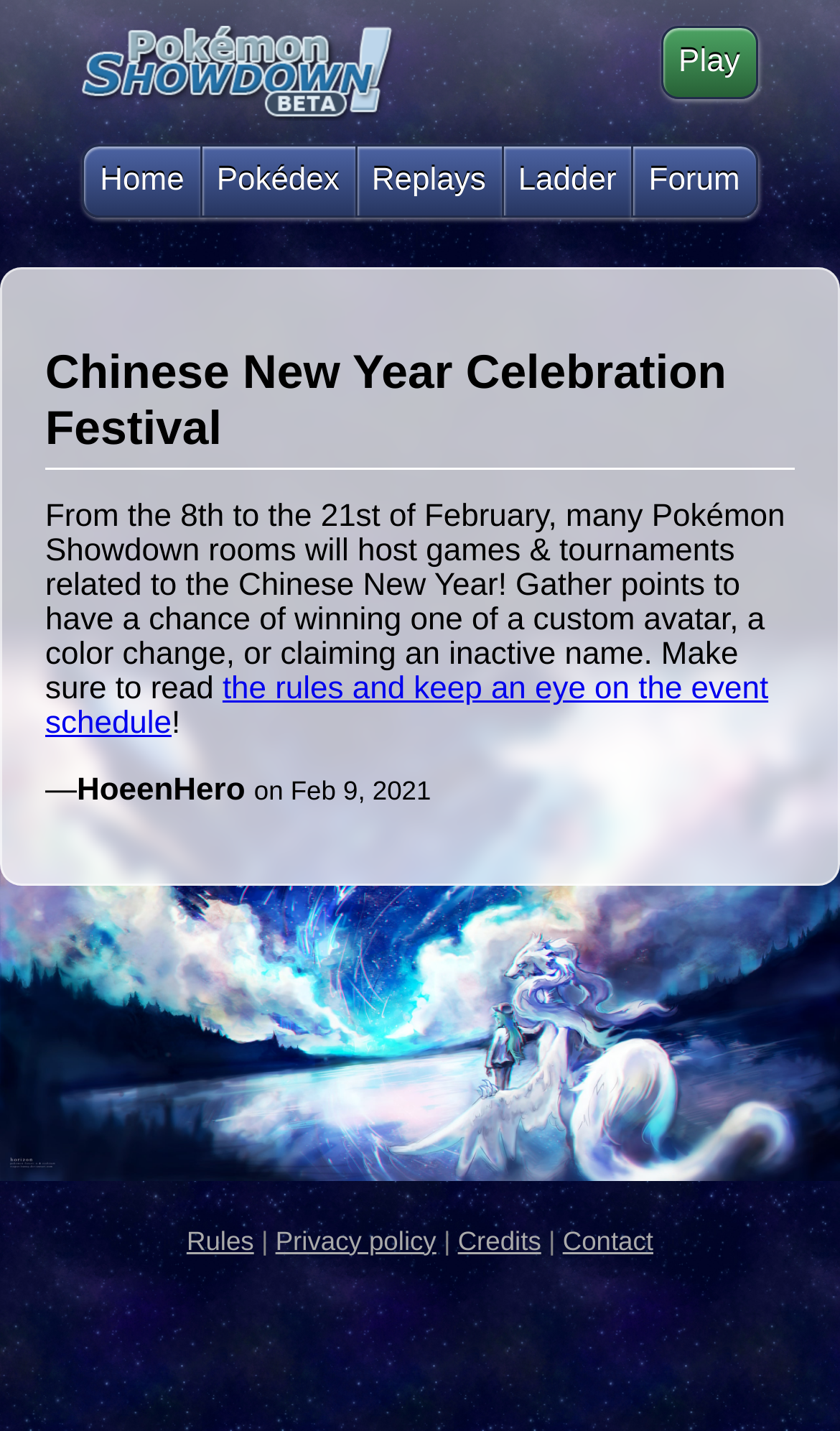What is the purpose of the 'Play' link?
Deliver a detailed and extensive answer to the question.

I found a link with the text 'Play' which is likely related to participating in games or tournaments, as it is mentioned in the context of the Chinese New Year Celebration Festival and Pokémon Showdown rooms hosting games and tournaments.